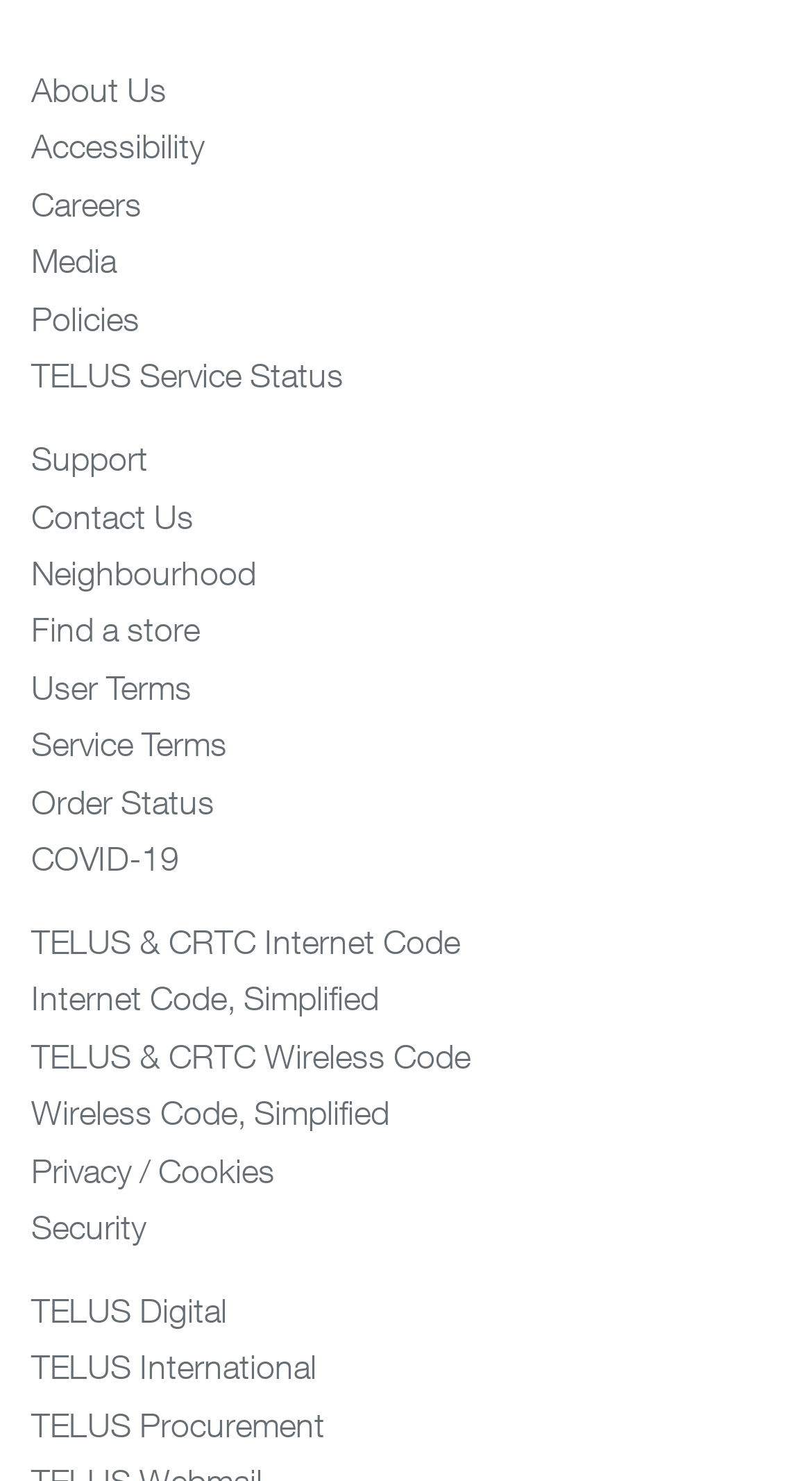Is there a link related to COVID-19?
Please provide a single word or phrase as your answer based on the screenshot.

Yes